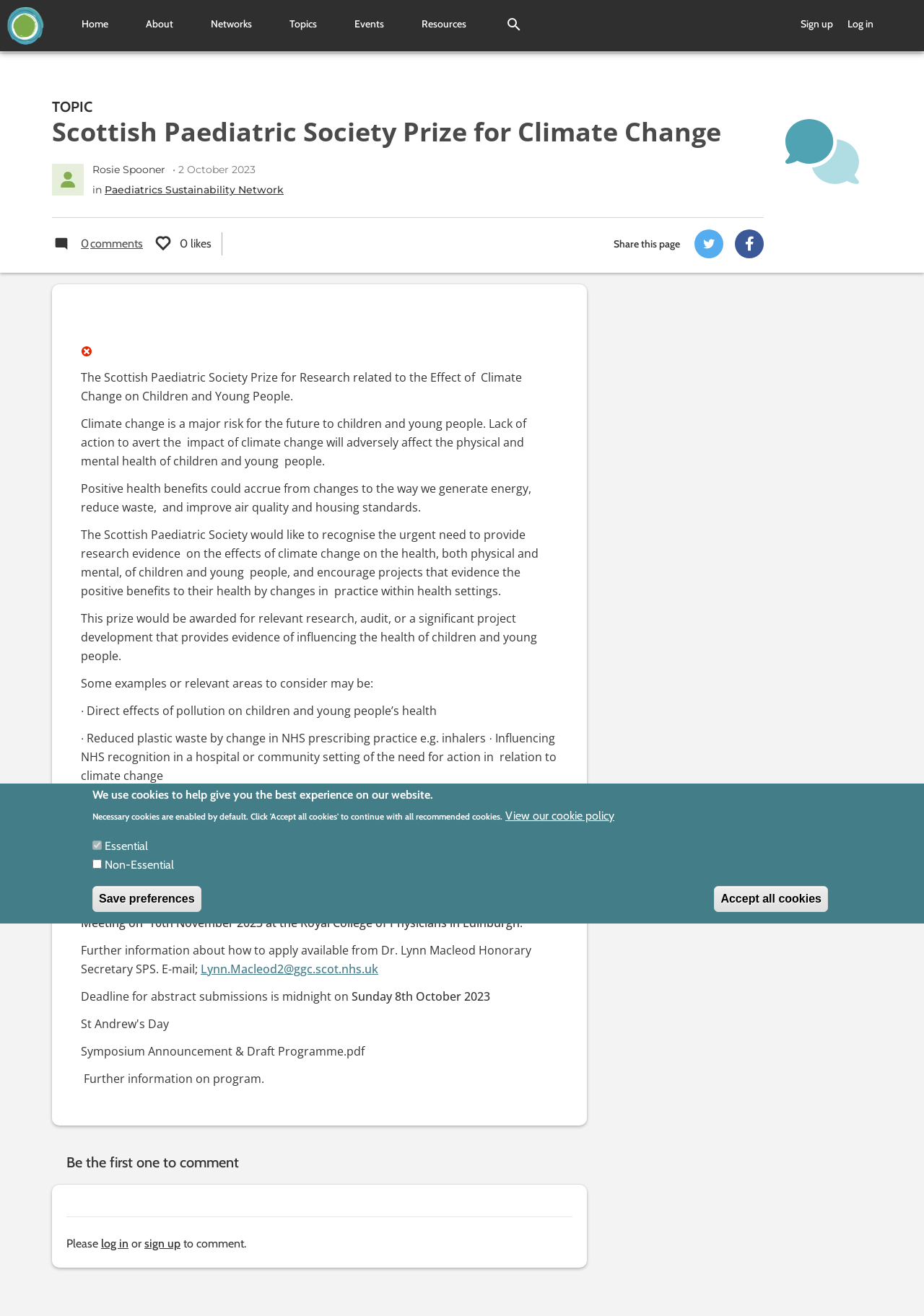Please find the bounding box coordinates of the element's region to be clicked to carry out this instruction: "Click the 'Sign up' link".

[0.859, 0.004, 0.909, 0.032]